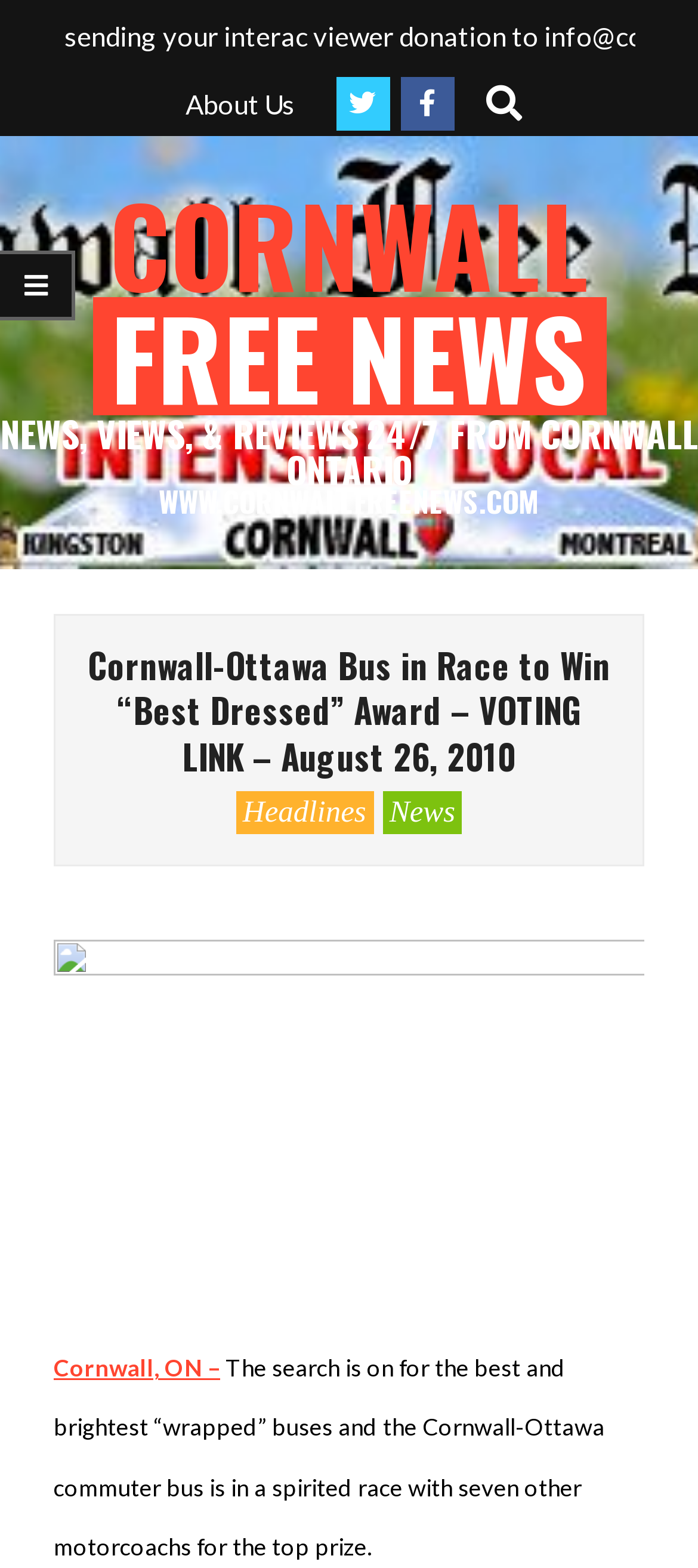Articulate a complete and detailed caption of the webpage elements.

The webpage appears to be a news article from The Cornwall Free News, dated August 26, 2010. At the top, there are several links, including "About Us", two social media icons, and a "Search" button with a adjacent textbox. 

Below these links, there is a banner that spans the entire width of the page, containing the website's name and tagline. 

The main content of the page is divided into sections. The top section has a heading that reads "Cornwall-Ottawa Bus in Race to Win “Best Dressed” Award – VOTING LINK – August 26, 2010". Below this heading, there are two links, "Headlines" and "News". 

The "News" section contains an image that takes up most of the width of the page, and two links, "Cornwall, ON –" and a paragraph of text that describes the Cornwall-Ottawa commuter bus participating in a competition for the best and brightest "wrapped" buses.